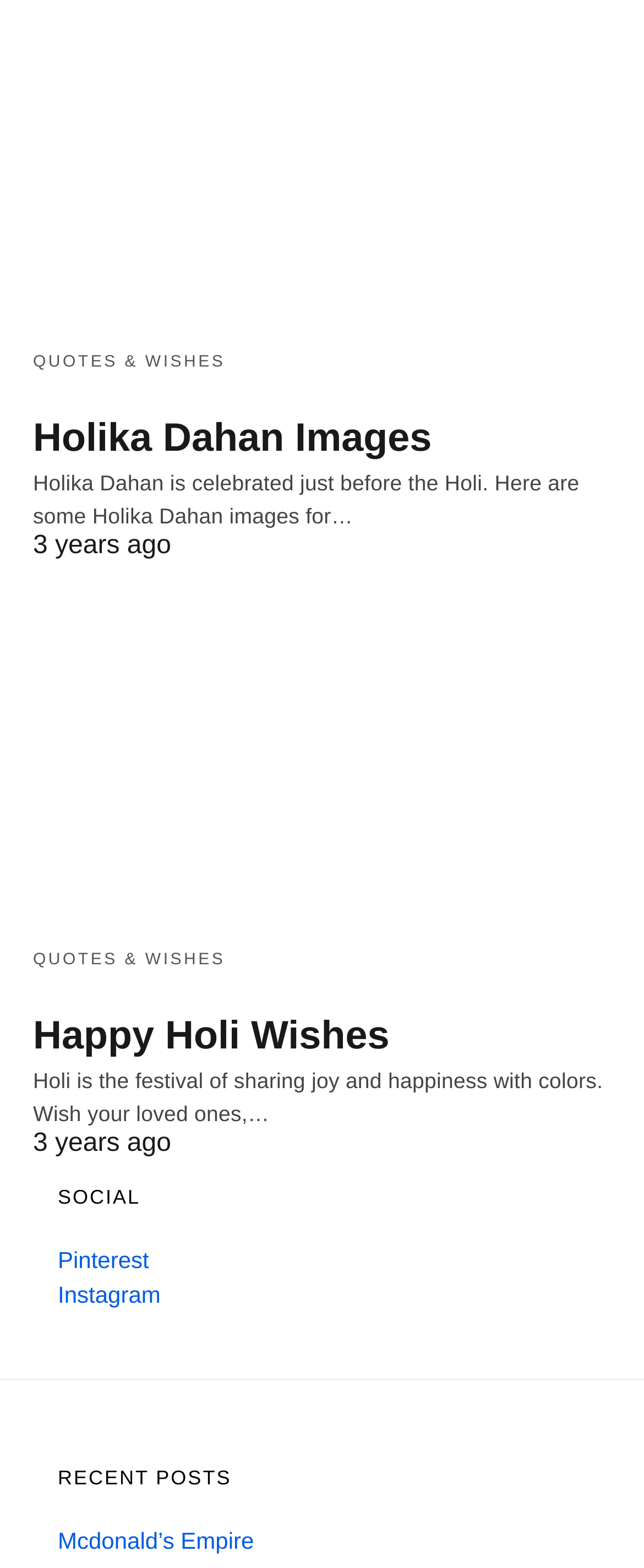Determine the coordinates of the bounding box for the clickable area needed to execute this instruction: "Visit Pinterest".

[0.09, 0.795, 0.231, 0.812]